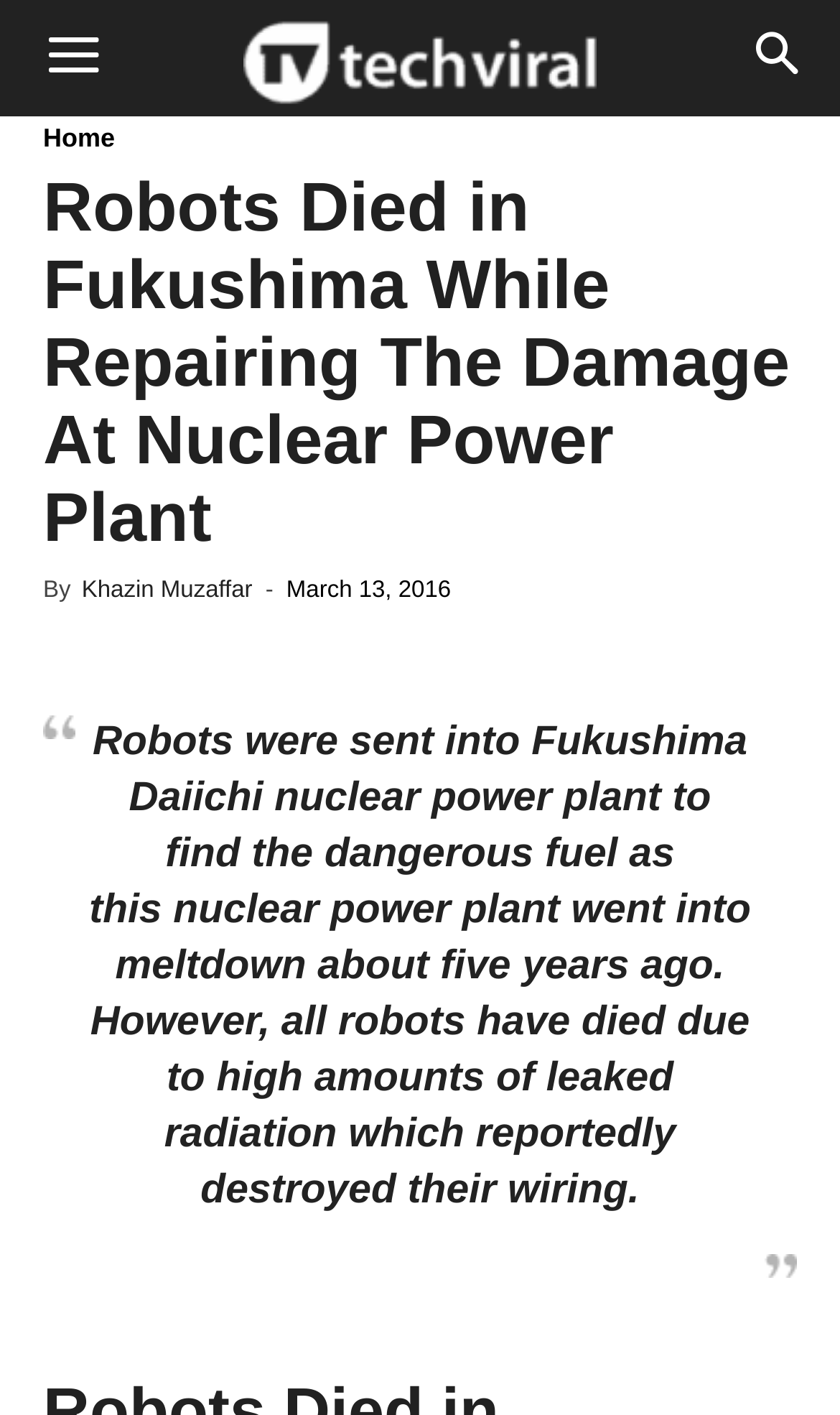Given the element description Khazin Muzaffar, specify the bounding box coordinates of the corresponding UI element in the format (top-left x, top-left y, bottom-right x, bottom-right y). All values must be between 0 and 1.

[0.097, 0.408, 0.301, 0.426]